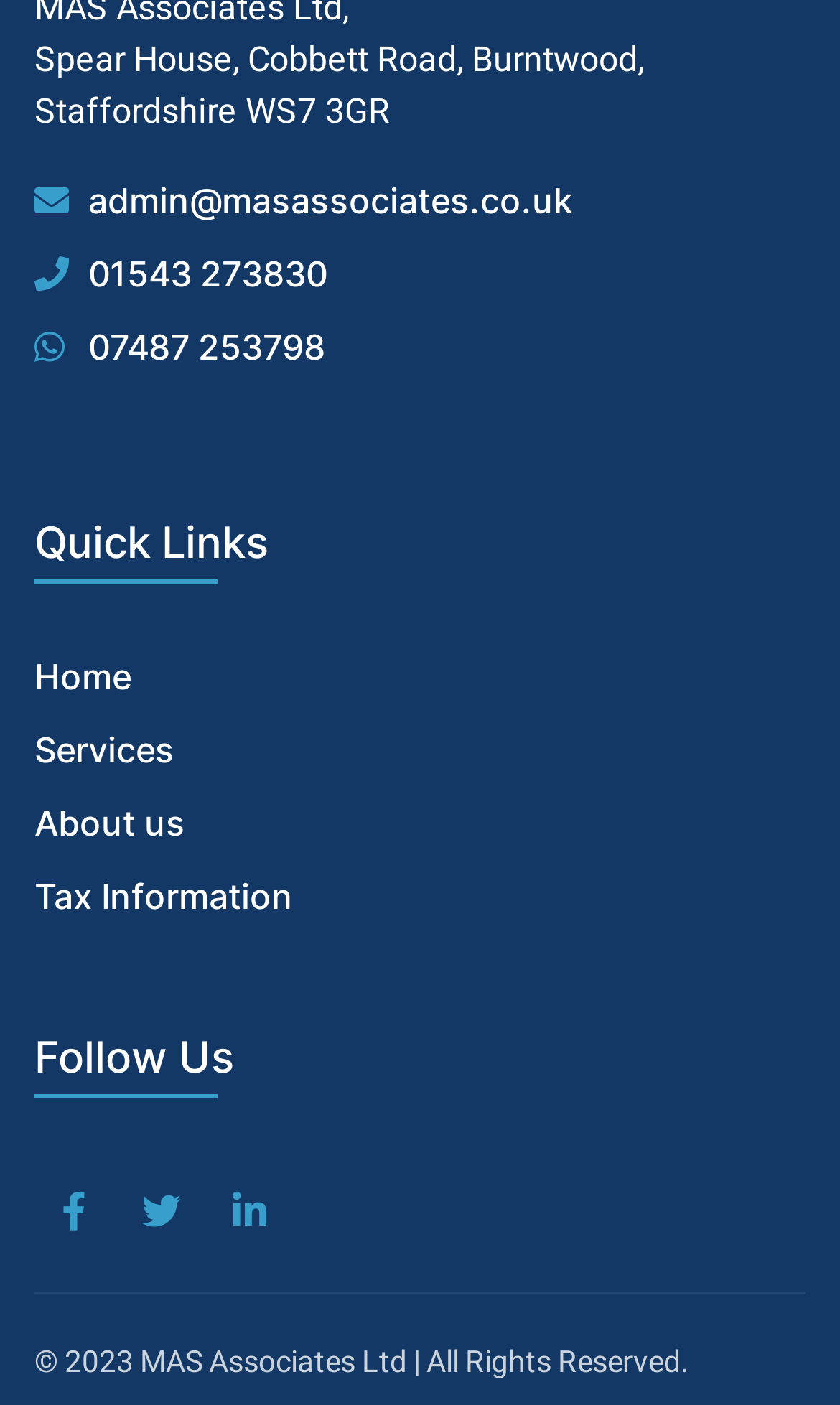Determine the bounding box coordinates of the clickable area required to perform the following instruction: "View contact information". The coordinates should be represented as four float numbers between 0 and 1: [left, top, right, bottom].

[0.041, 0.128, 0.682, 0.157]